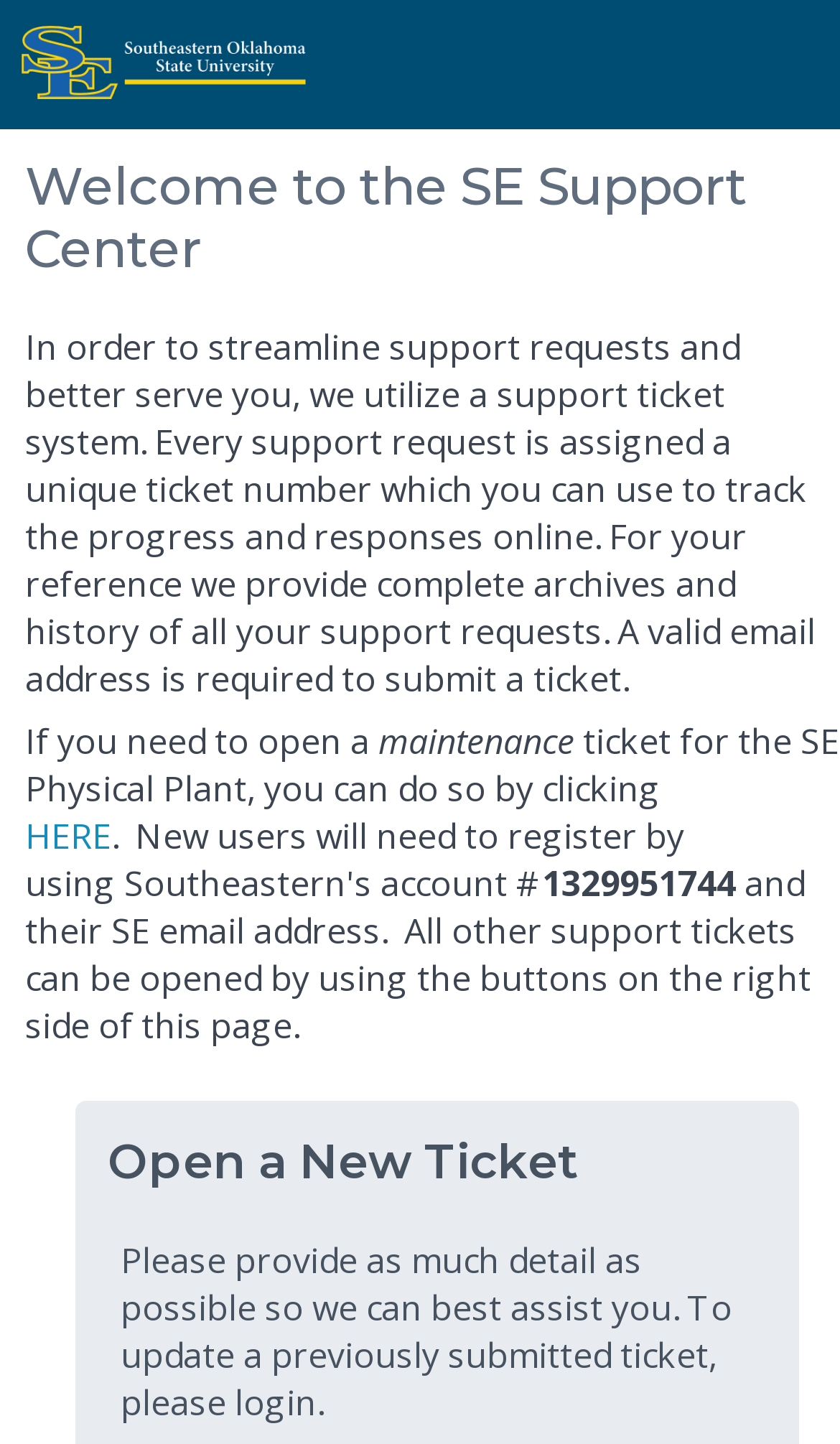Please find the main title text of this webpage.

Welcome to the SE Support Center